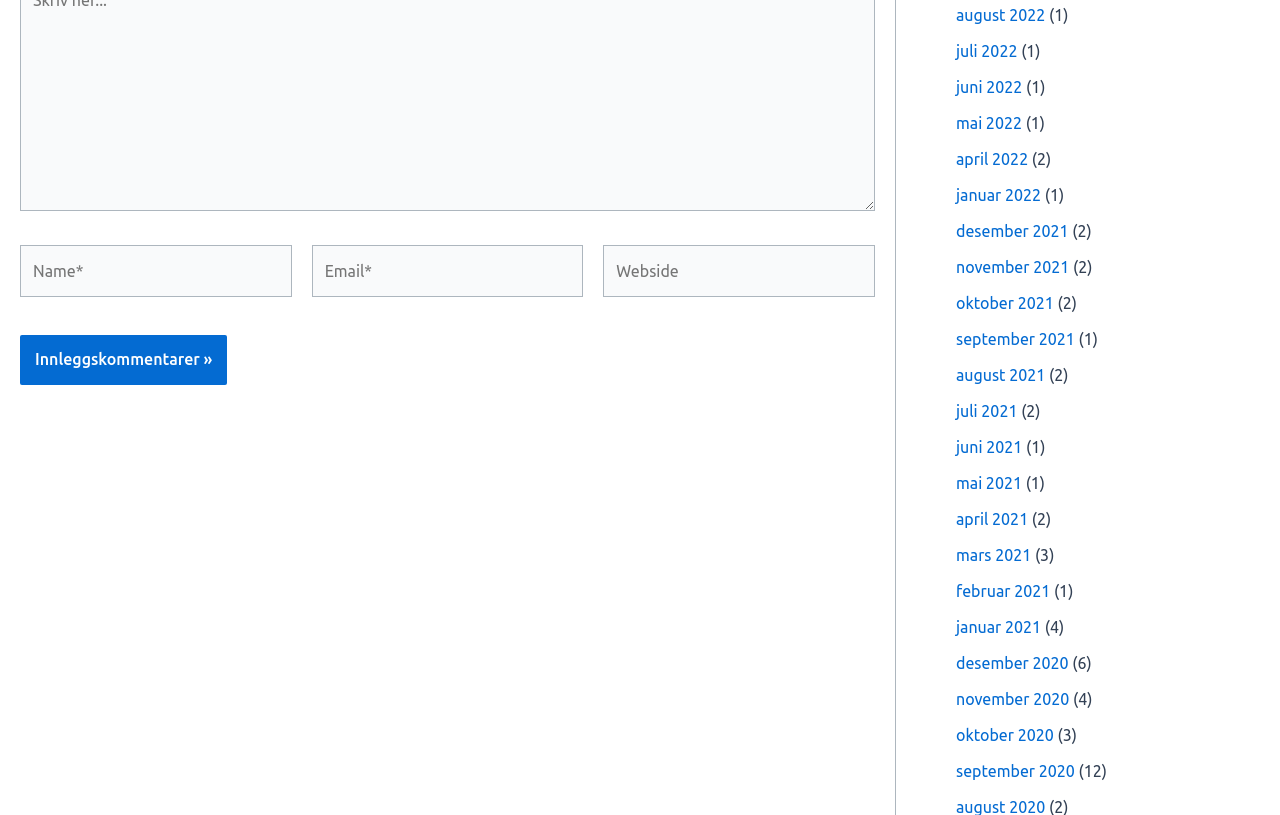Please identify the bounding box coordinates of the clickable element to fulfill the following instruction: "Visit the webpage". The coordinates should be four float numbers between 0 and 1, i.e., [left, top, right, bottom].

[0.471, 0.301, 0.684, 0.365]